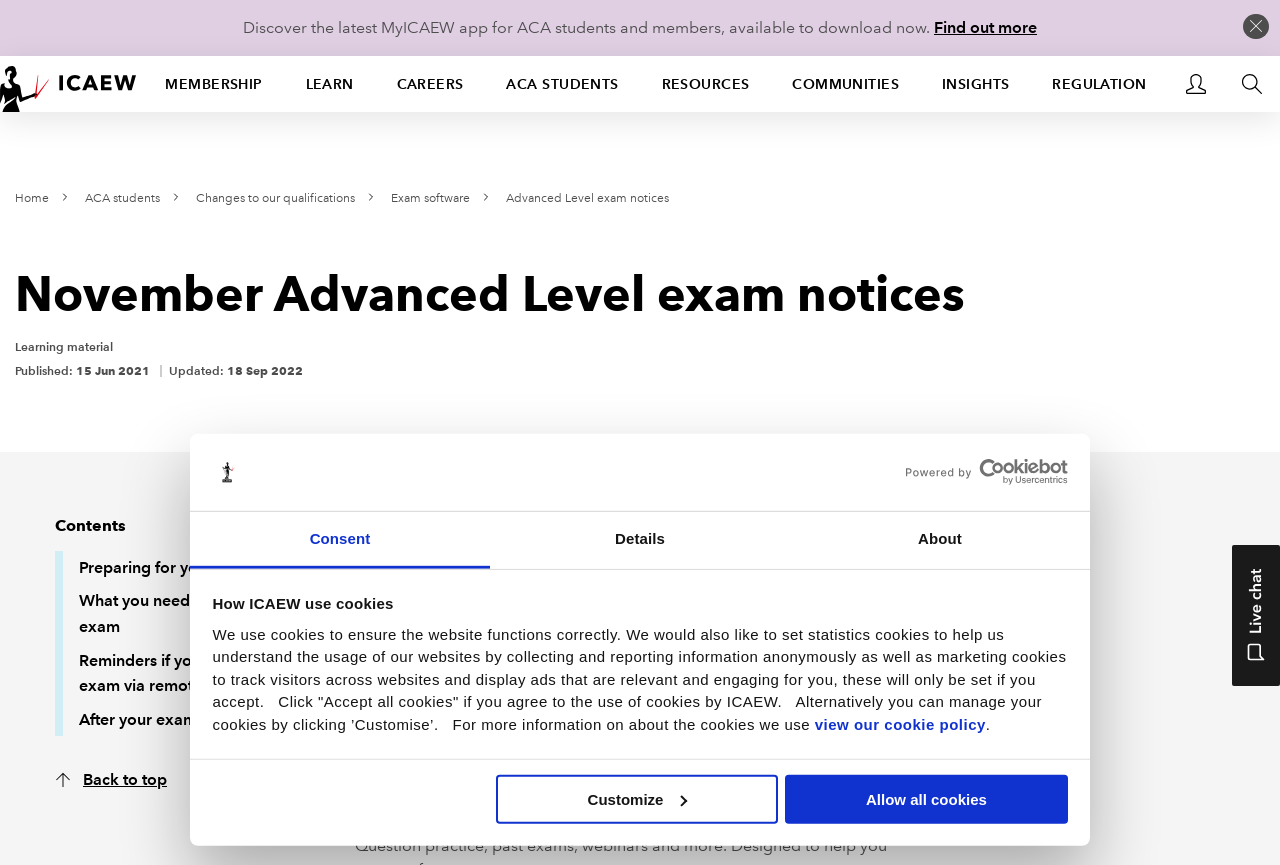What is the purpose of the cookies used by ICAEW?
Use the information from the screenshot to give a comprehensive response to the question.

The question is asking about the purpose of the cookies used by ICAEW. By looking at the webpage, we can see a generic text 'How ICAEW use cookies We use cookies to ensure the website functions correctly...' which clearly mentions the purpose of the cookies.